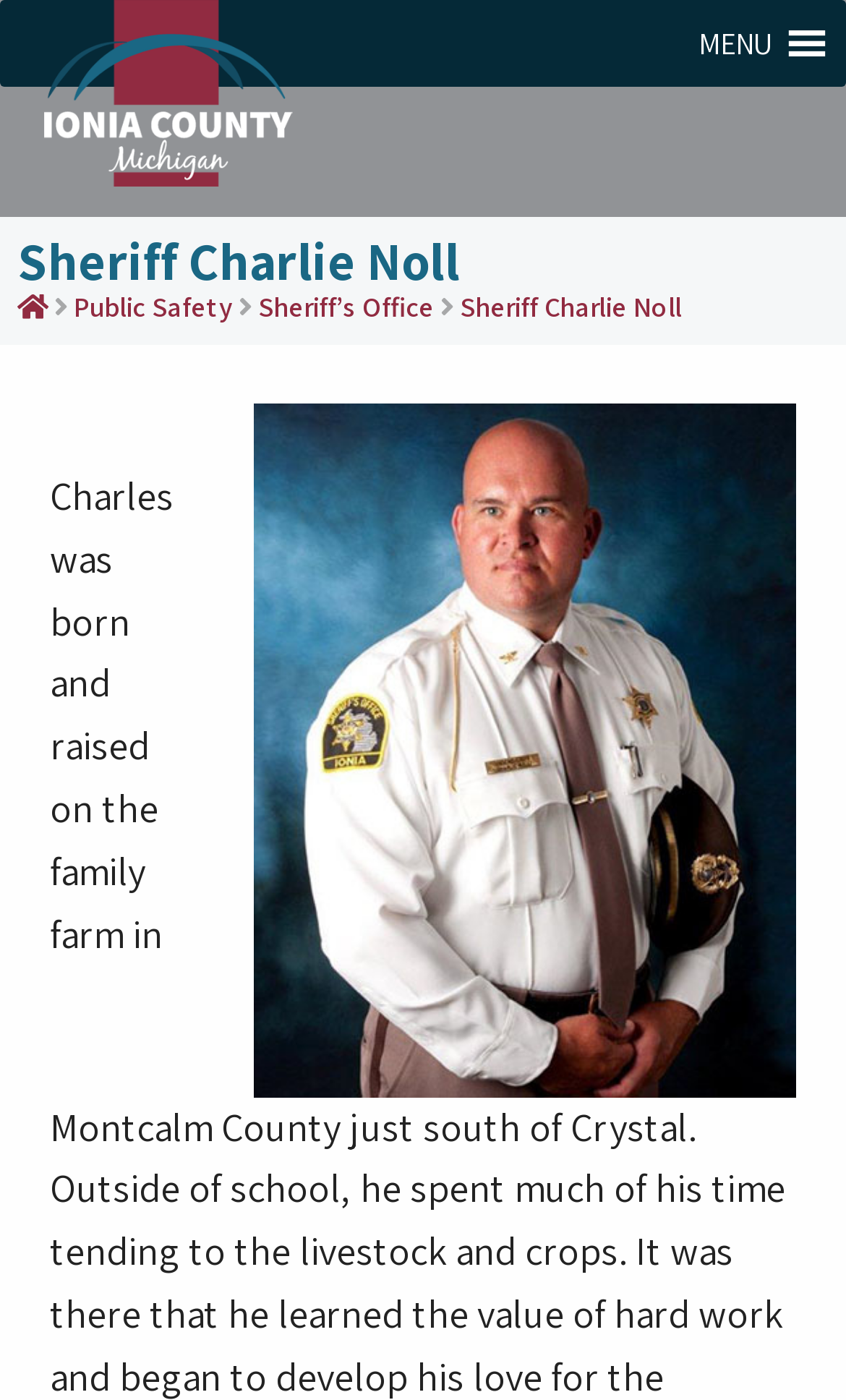Analyze and describe the webpage in a detailed narrative.

The webpage is about Sheriff Charlie Noll of Ionia County. At the top left corner, there is an Ionia County logo, which is an image linked to the county's website. Next to the logo, there is a link to Ionia County, Michigan, with a brief description of the county. 

On the top right corner, there is a menu button with a hamburger icon, which is not expanded by default. 

Below the logo and the county link, there is a heading that reads "Sheriff Charlie Noll". To the right of the heading, there are three links: a Facebook link, "Public Safety", and "Sheriff's Office". 

Following the links, there is a brief description of Sheriff Charlie Noll, accompanied by a large image of the sheriff, which takes up most of the page.